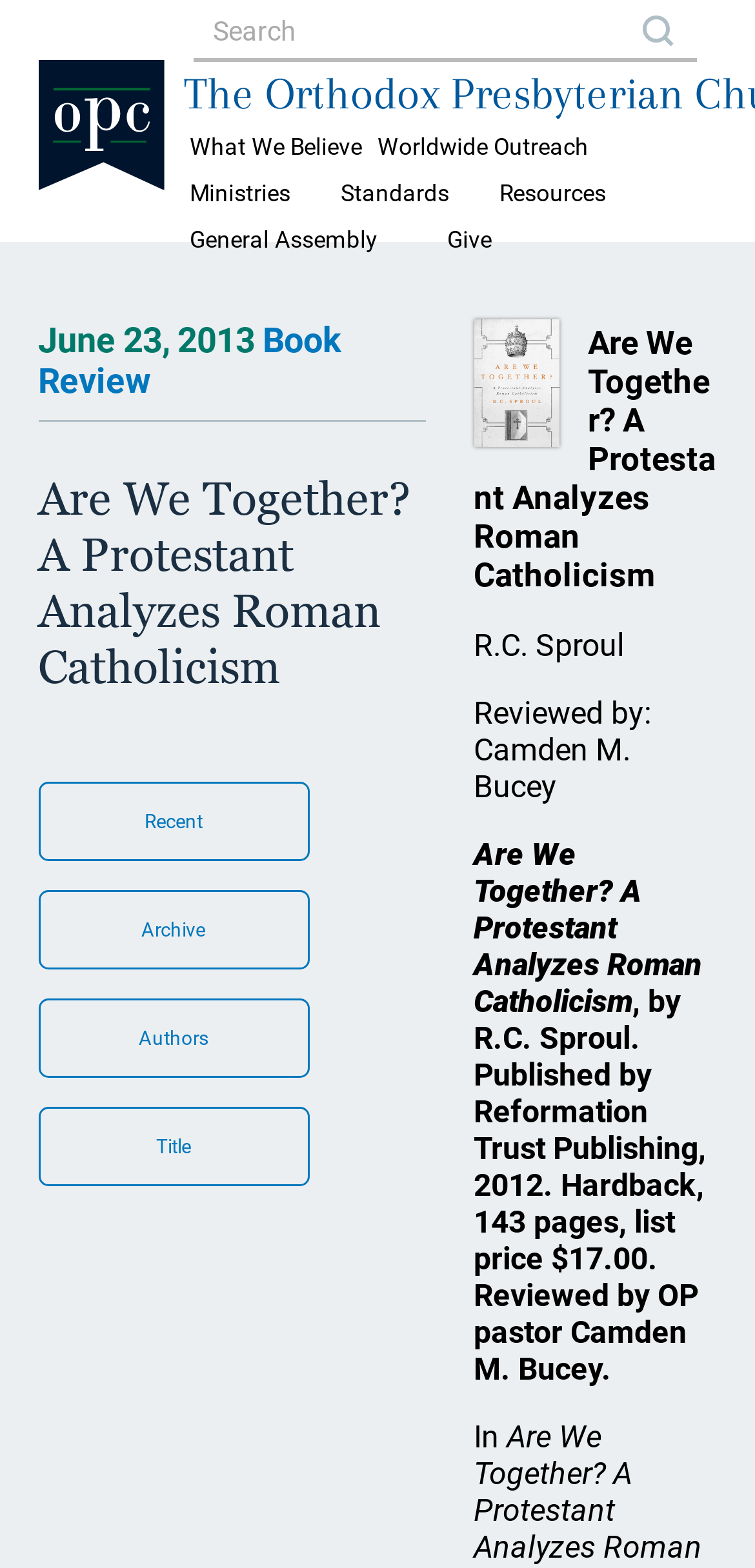What is the principal heading displayed on the webpage?

June 23, 2013 Book Review